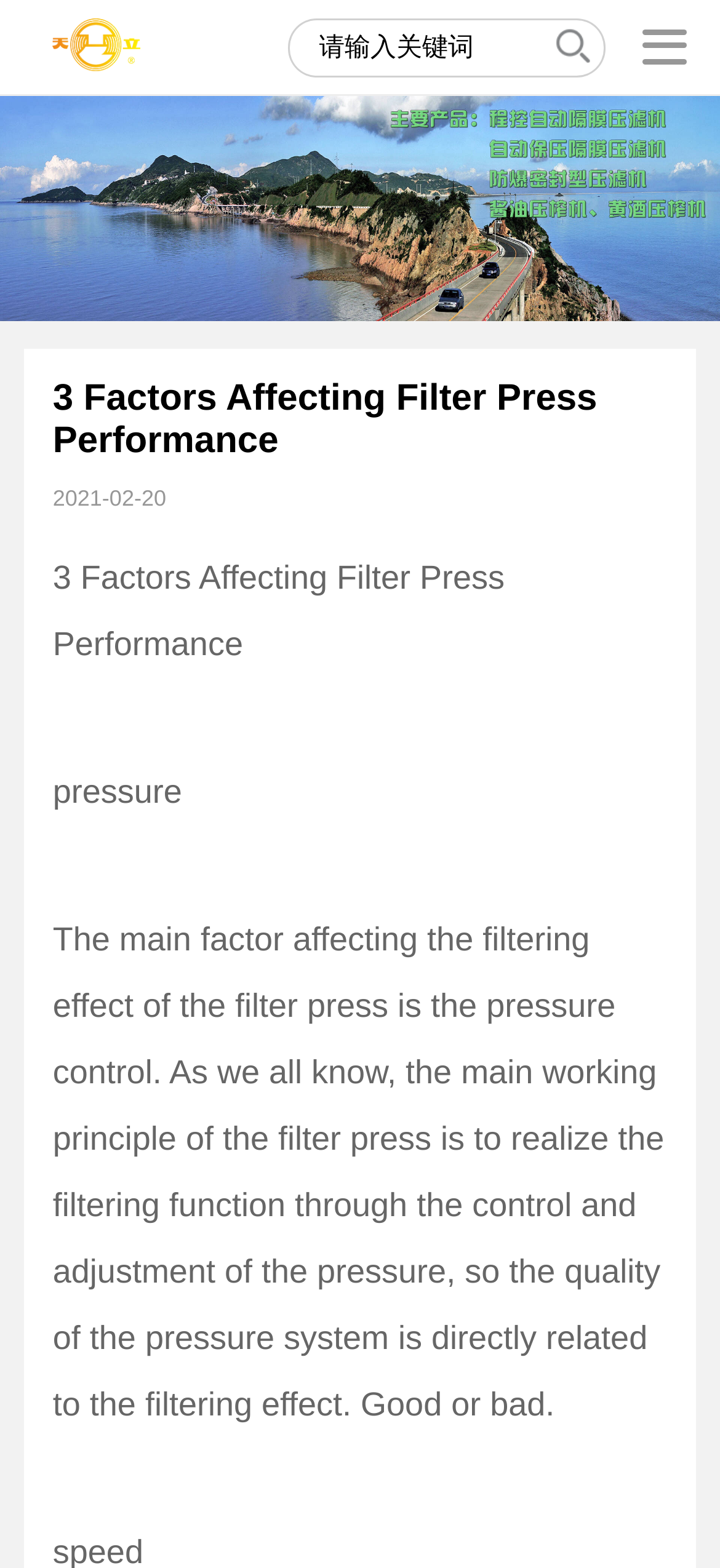What is the main factor affecting the filtering effect of the filter press?
Refer to the image and respond with a one-word or short-phrase answer.

pressure control